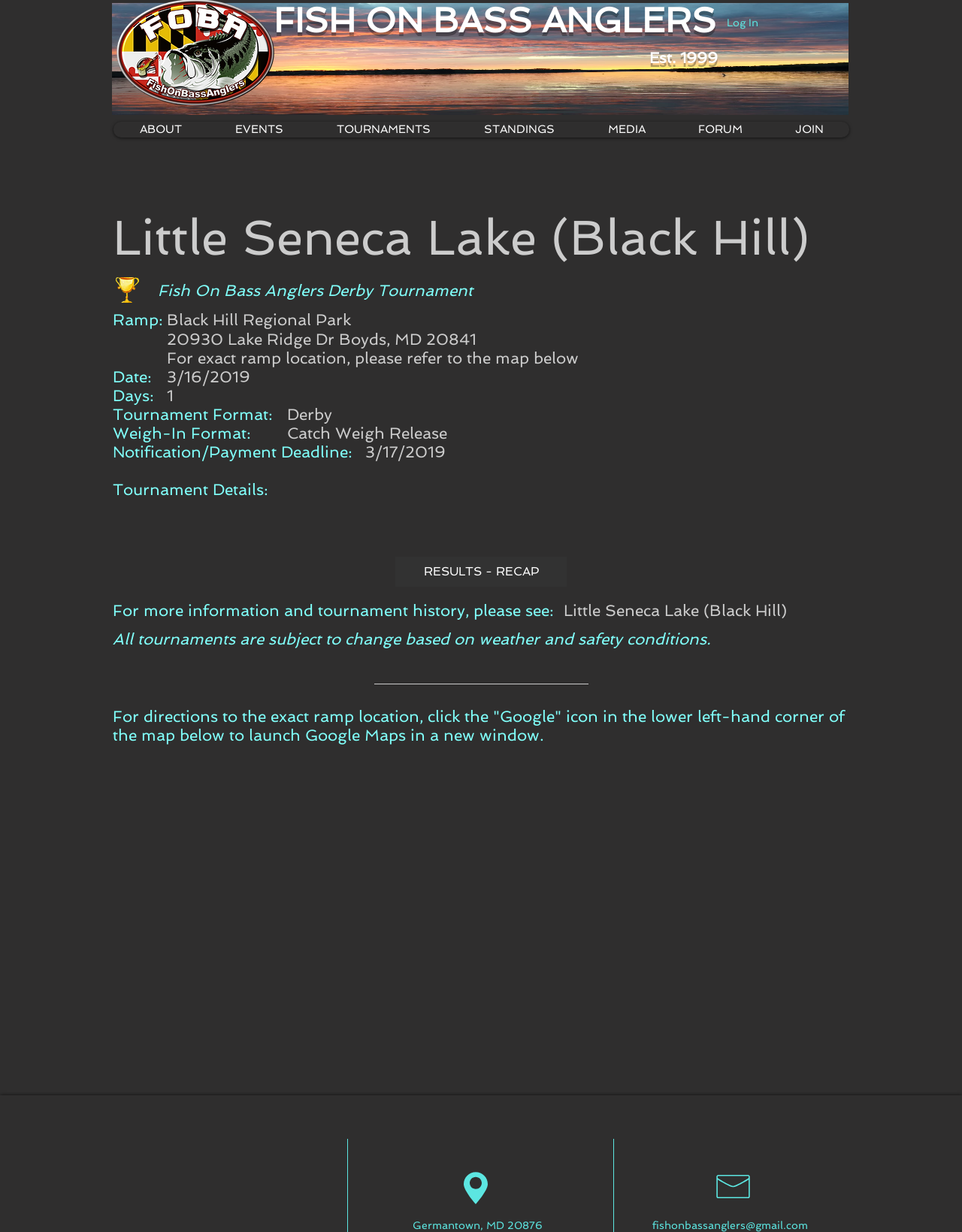Please identify the bounding box coordinates of where to click in order to follow the instruction: "Click the Log In button".

[0.745, 0.009, 0.799, 0.028]